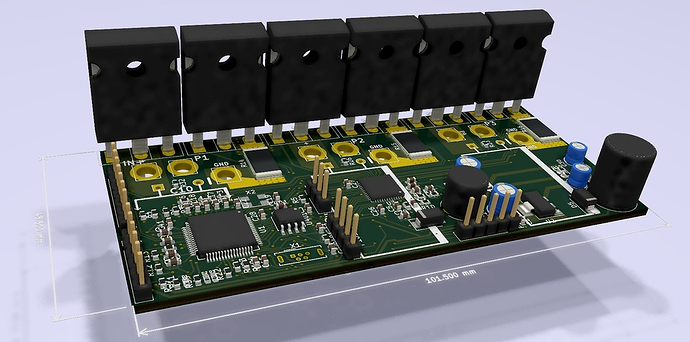What type of packages are likely housing power transistors?
Please ensure your answer to the question is detailed and covers all necessary aspects.

The caption states that six TO-247 packages are prominently displayed, which are likely housing power transistors, essential for managing high current loads.